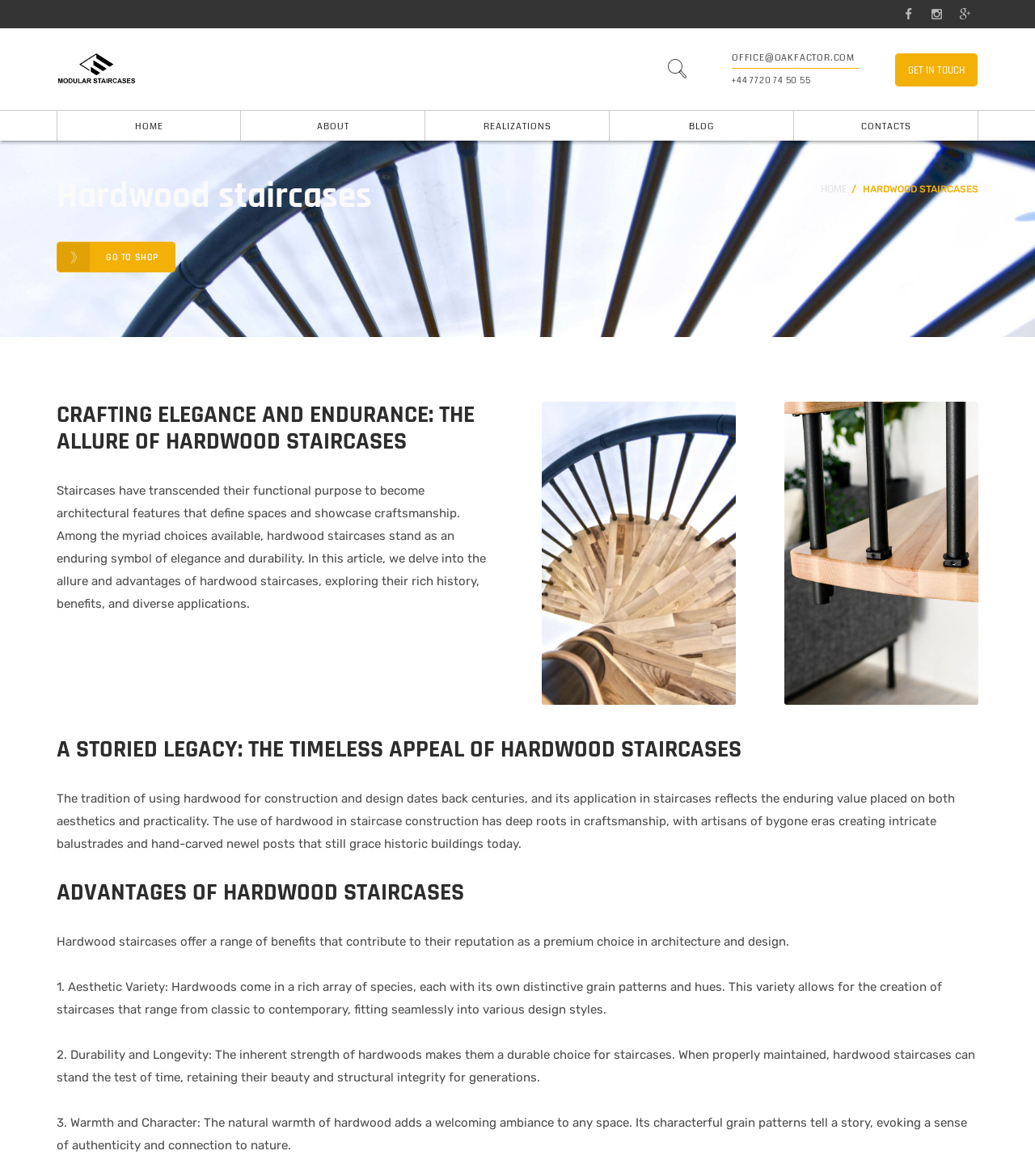Using the information in the image, could you please answer the following question in detail:
What is the purpose of hardwood staircases according to the webpage?

I inferred the purpose of hardwood staircases by reading the StaticText element with the OCR text 'Staircases have transcended their functional purpose to become architectural features...' located at [0.055, 0.411, 0.47, 0.519].